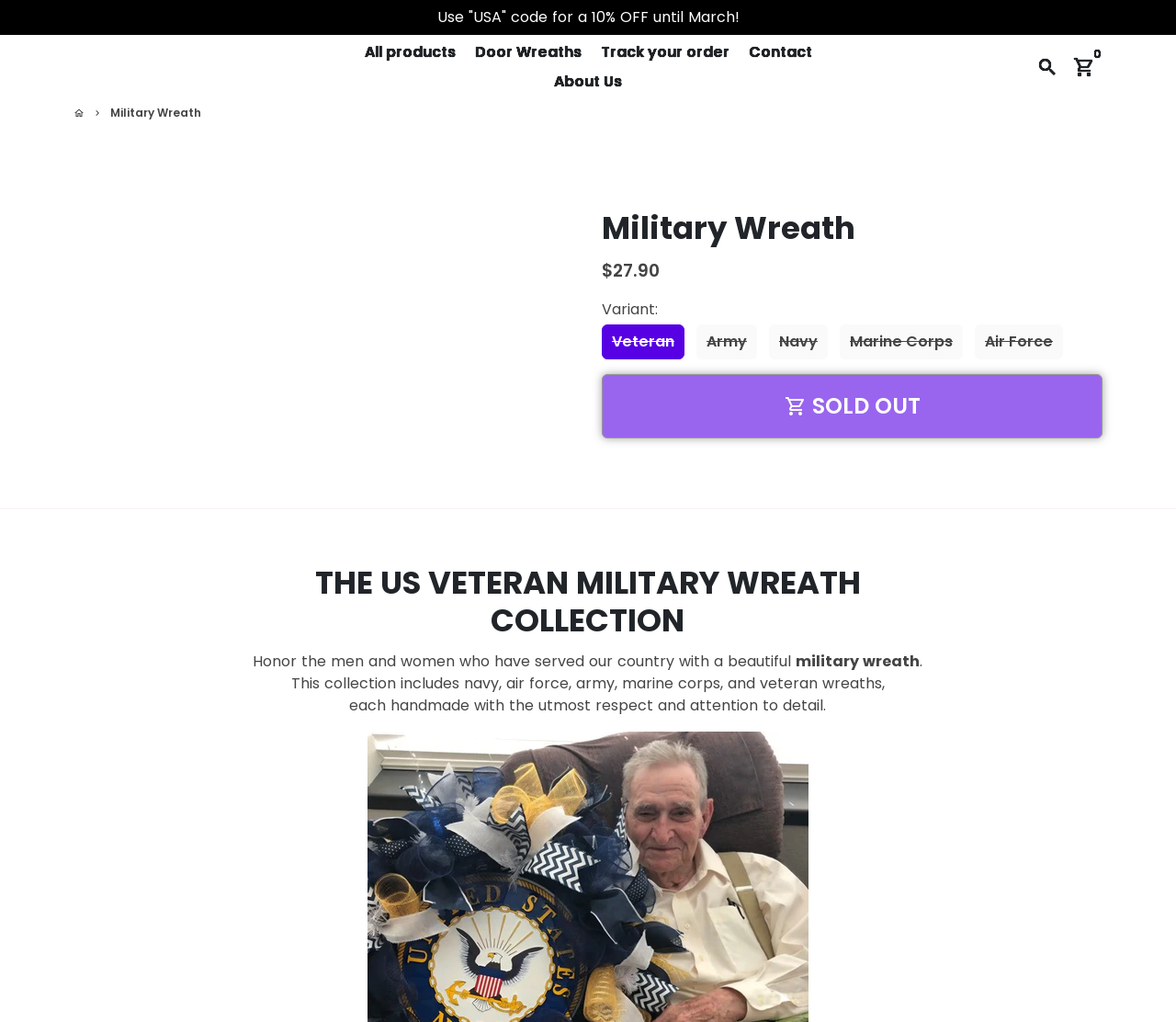Use a single word or phrase to answer the question:
What is the default selected variant of the product?

Veteran